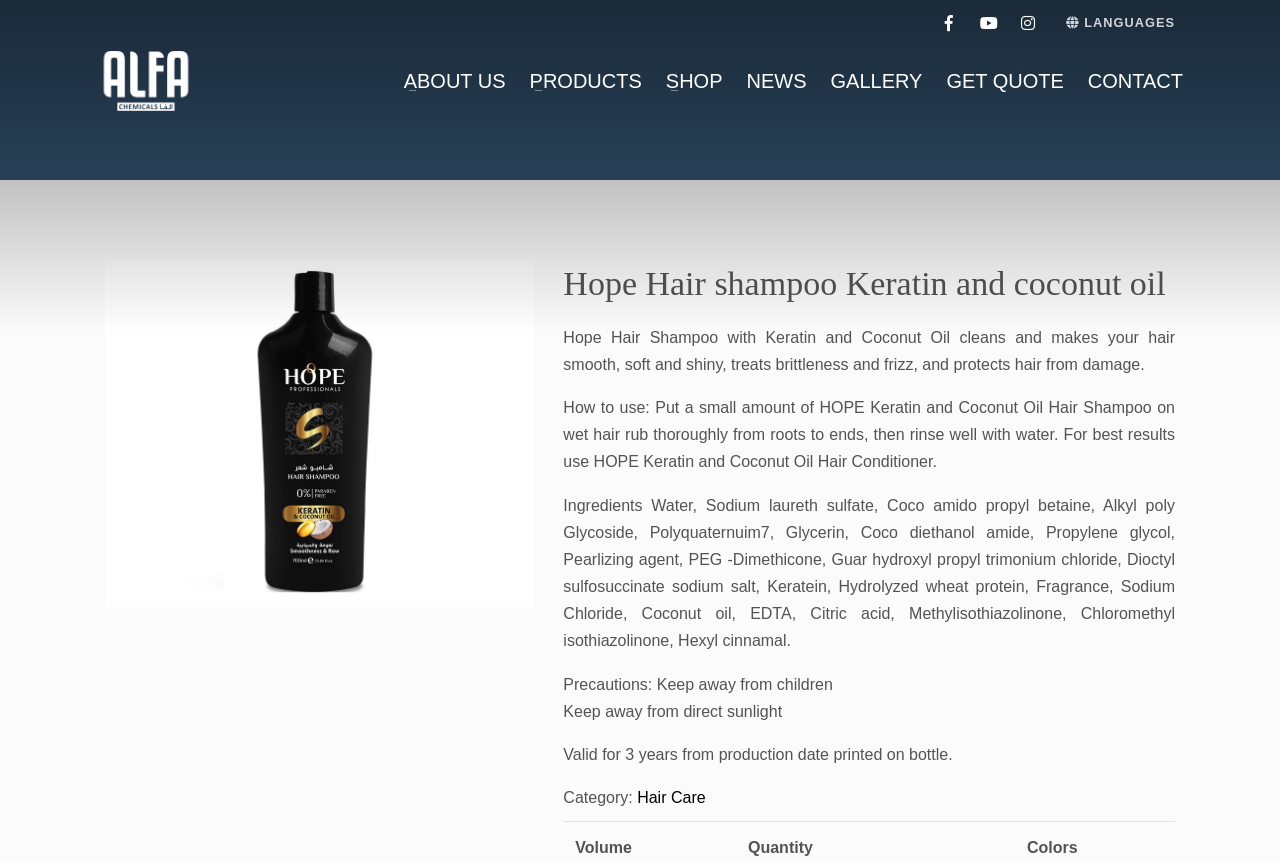Describe all visible elements and their arrangement on the webpage.

The webpage appears to be a product page for a hair shampoo product, specifically "Hope Hair Shampoo with Keratin and Coconut Oil". At the top of the page, there is a header section with several links, including social media icons, a language selection option, and a logo that links to the homepage. Below the header, there is a navigation menu with links to various sections of the website, such as "About Us", "Products", "Shop", "News", "Gallery", "Get Quote", and "Contact".

On the left side of the page, there is a large image that takes up most of the vertical space. To the right of the image, there is a section with a heading that describes the product, followed by three paragraphs of text that provide more information about the product, including its benefits, usage instructions, and ingredients. Below this section, there are several short paragraphs that list precautions and other details about the product.

At the bottom of the page, there is a category link that says "Hair Care". Overall, the page has a clean and organized layout, with a focus on providing detailed information about the product.